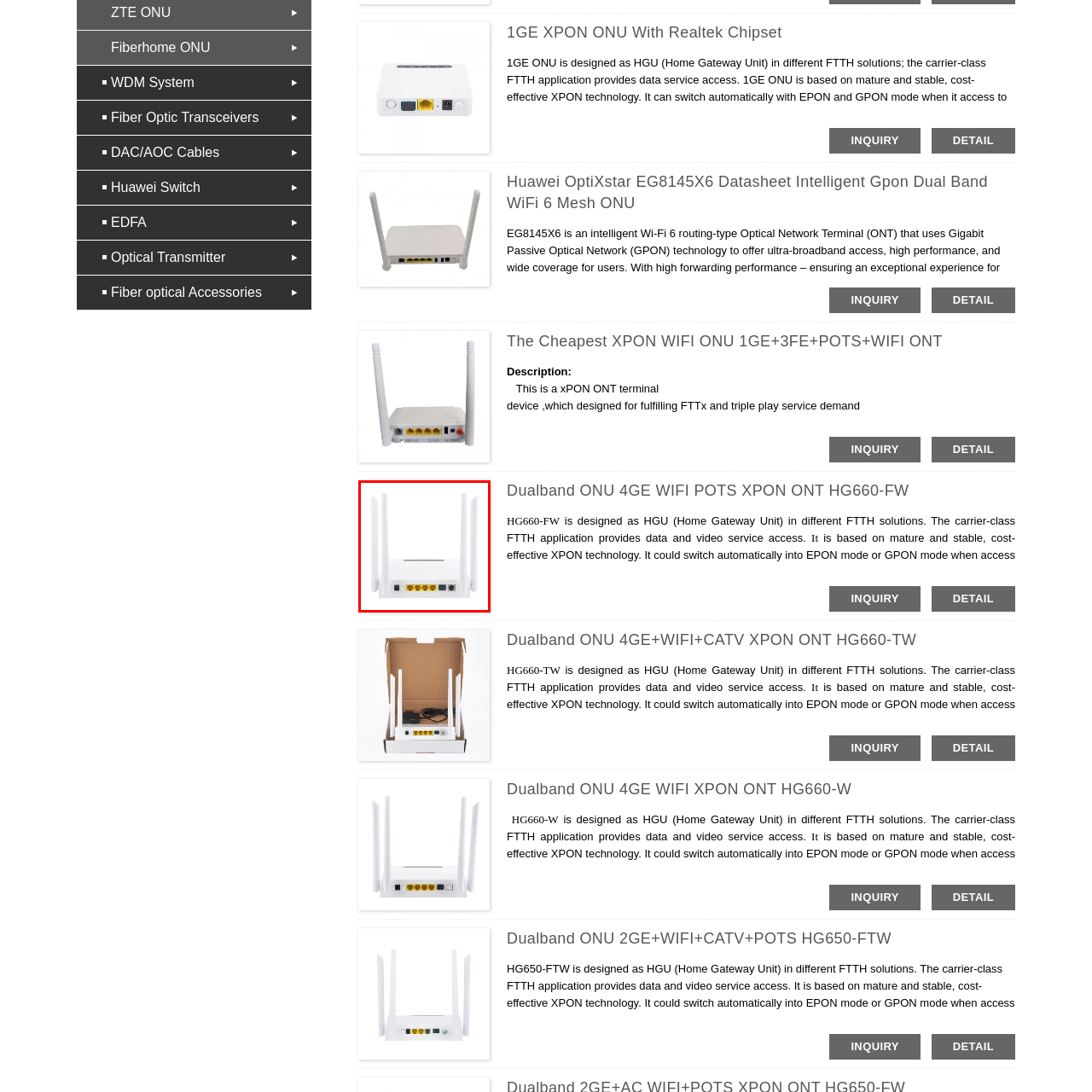Create an extensive description for the image inside the red frame.

This image features the Dualband ONU 4GE WIFI POTS XPON ONT HG660-FW, a high-performance home gateway unit designed for various Fiber to the Home (FTTH) solutions. The device is equipped with four Gigabit Ethernet ports (GE), a POTS port for traditional phone services, and features dual-band Wi-Fi capabilities for enhanced connectivity. Its design allows it to operate using advanced XPON technology, with the ability to switch automatically between EPON and GPON modes, making it adaptable for different network environments.

Additionally, this ONU provides reliable data and video service access, emphasizing ease of management and configuration flexibility. It meets the technical performance standards of China Telecom and ITU-T G.984.X, ensuring high-quality service for users. The device, designed with a Realtek chipset (model 9607C), is an ideal choice for users seeking stable, cost-effective networking solutions in home settings.